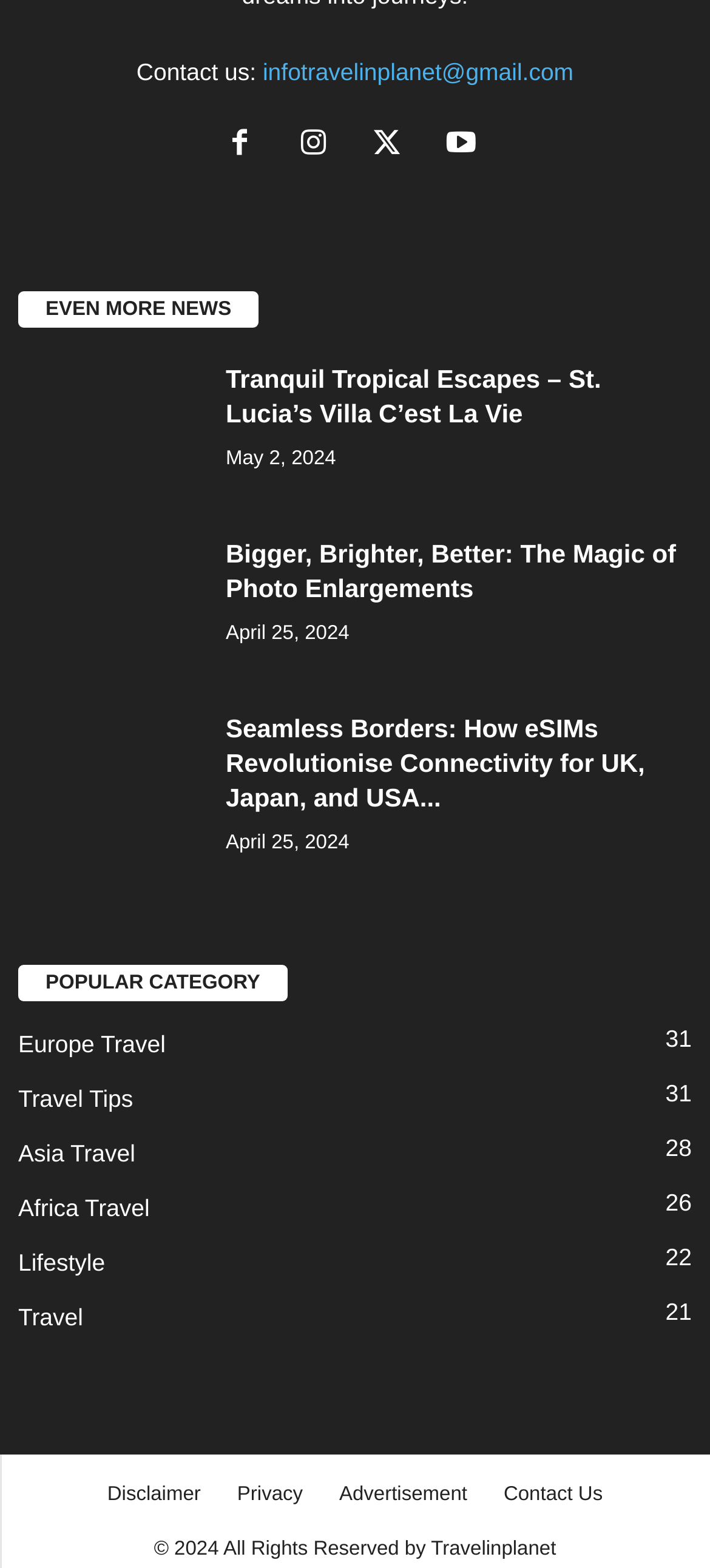Locate the bounding box coordinates of the clickable area to execute the instruction: "View Magic of Photo Enlargements". Provide the coordinates as four float numbers between 0 and 1, represented as [left, top, right, bottom].

[0.026, 0.342, 0.282, 0.429]